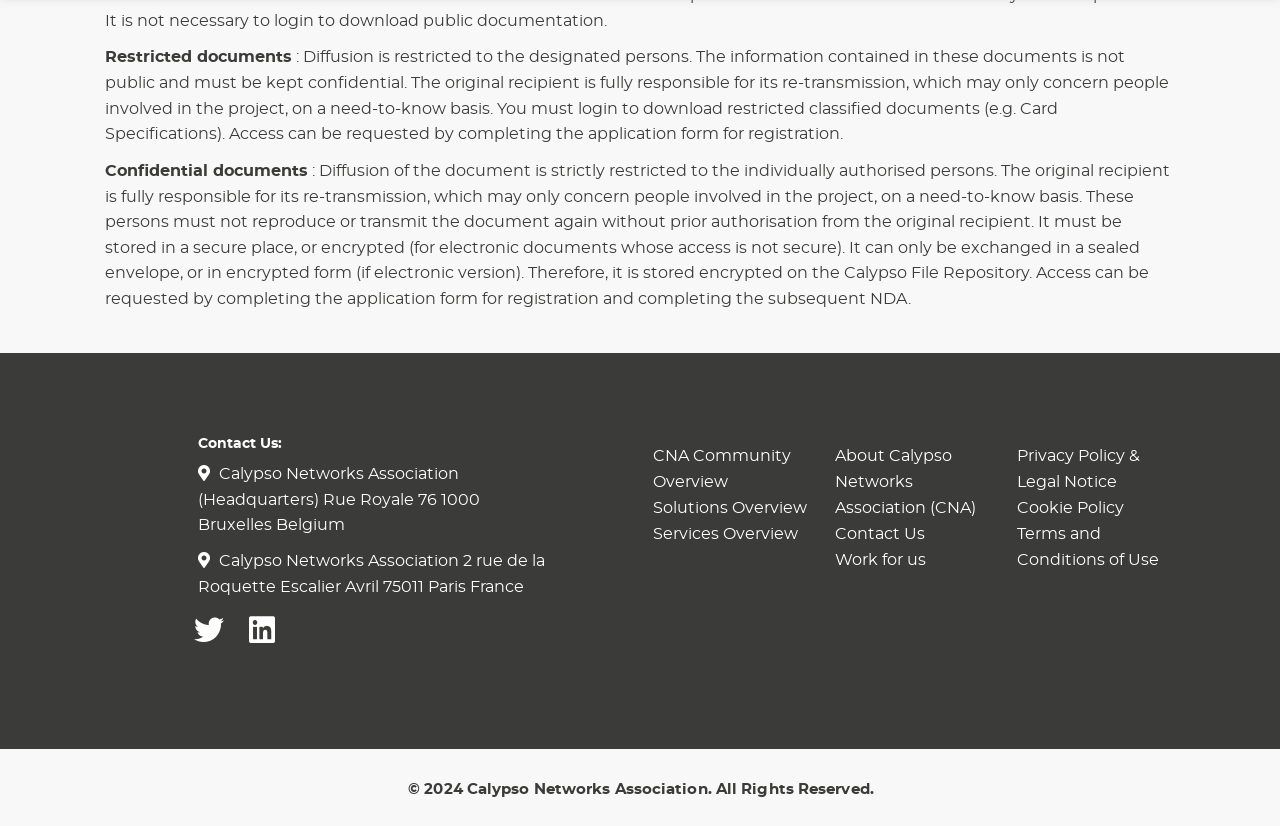Kindly respond to the following question with a single word or a brief phrase: 
What is the name of the organization?

Calypso Networks Association